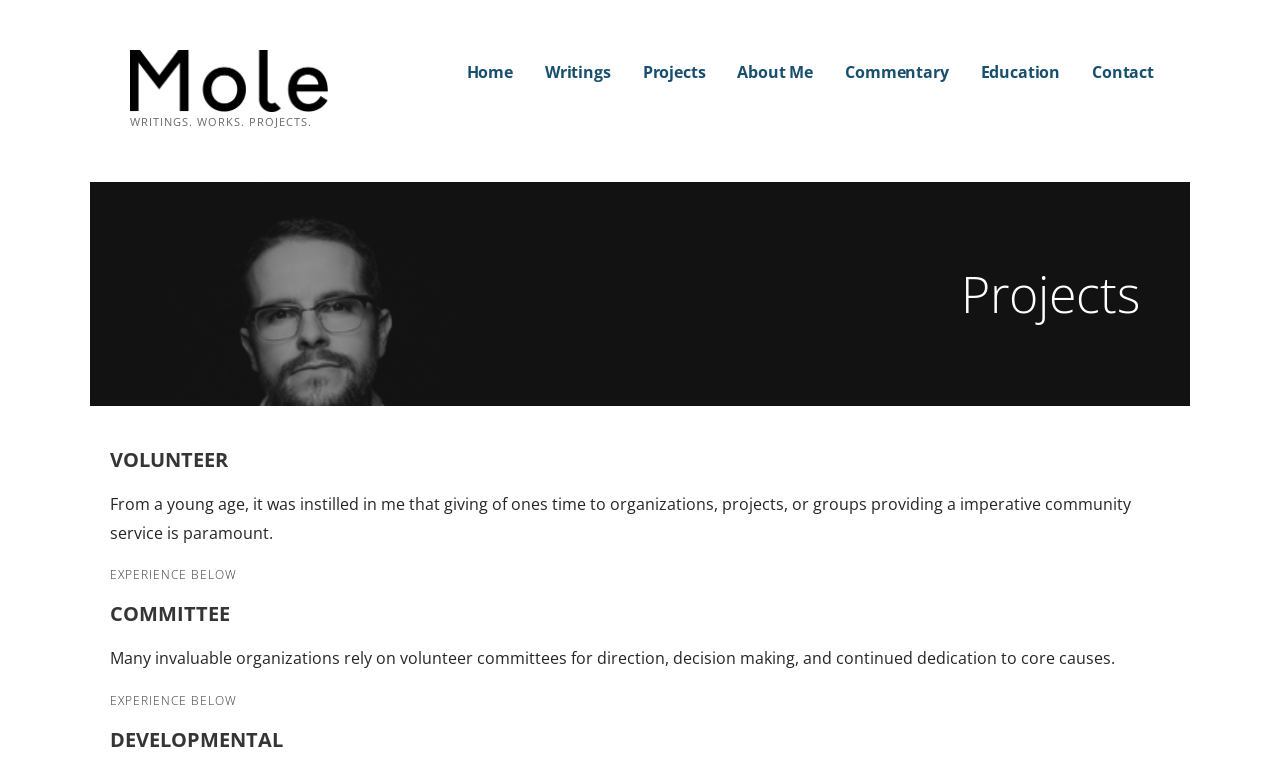Please give a one-word or short phrase response to the following question: 
What is the first type of project mentioned?

Volunteer